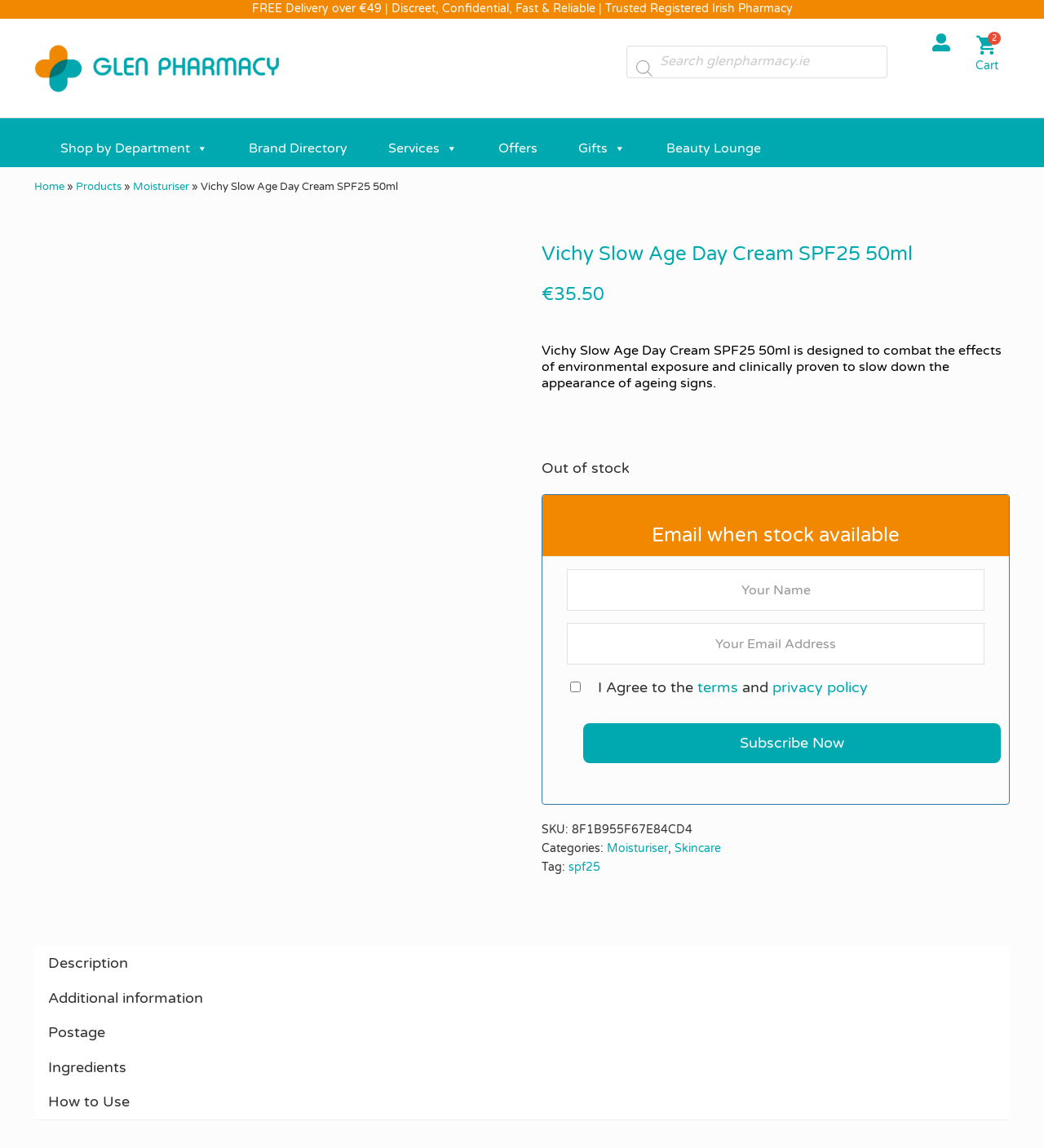Show the bounding box coordinates of the region that should be clicked to follow the instruction: "View my account."

[0.893, 0.029, 0.91, 0.045]